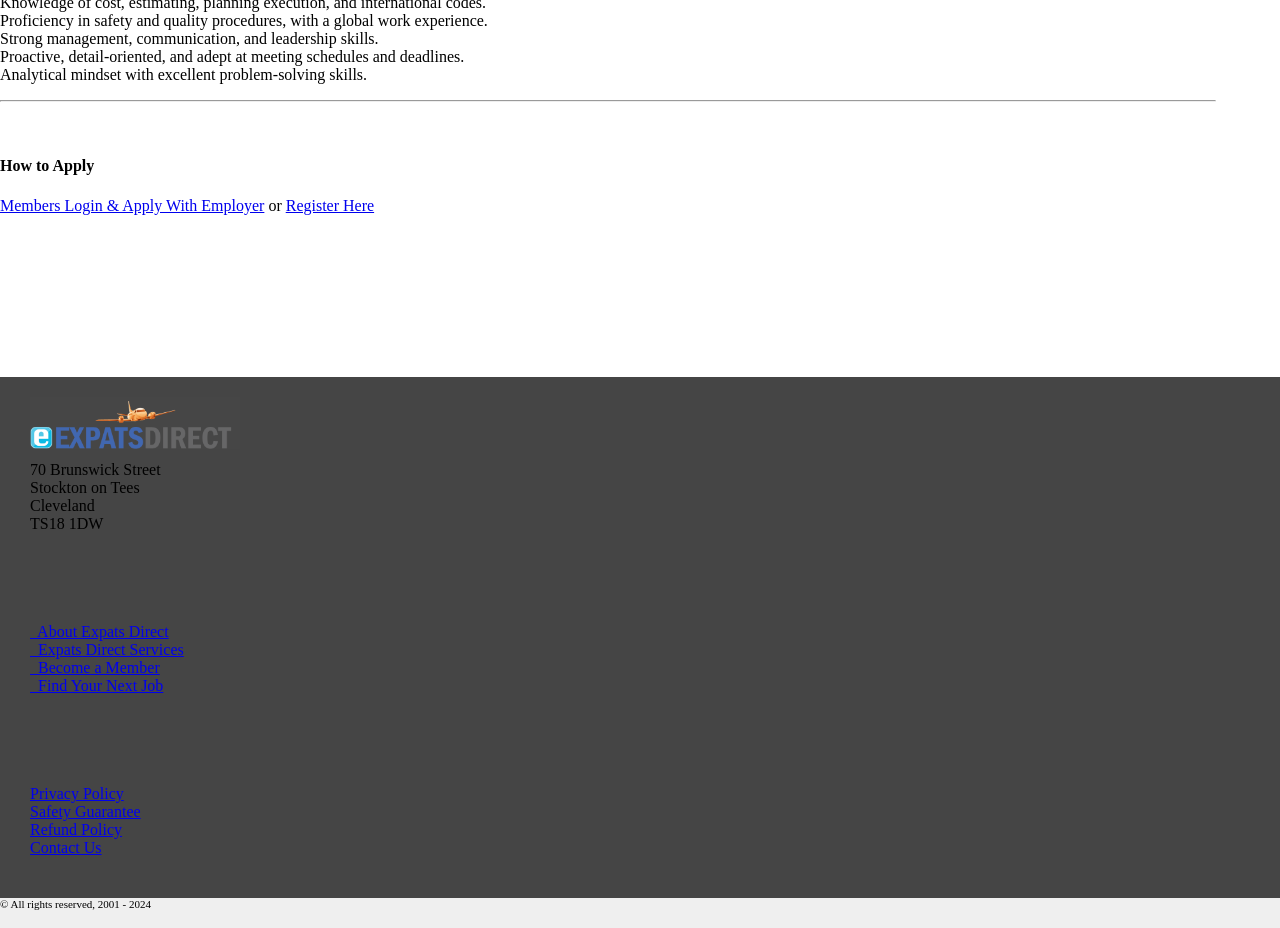Using the webpage screenshot, find the UI element described by Contact Us. Provide the bounding box coordinates in the format (top-left x, top-left y, bottom-right x, bottom-right y), ensuring all values are floating point numbers between 0 and 1.

[0.023, 0.904, 0.079, 0.922]